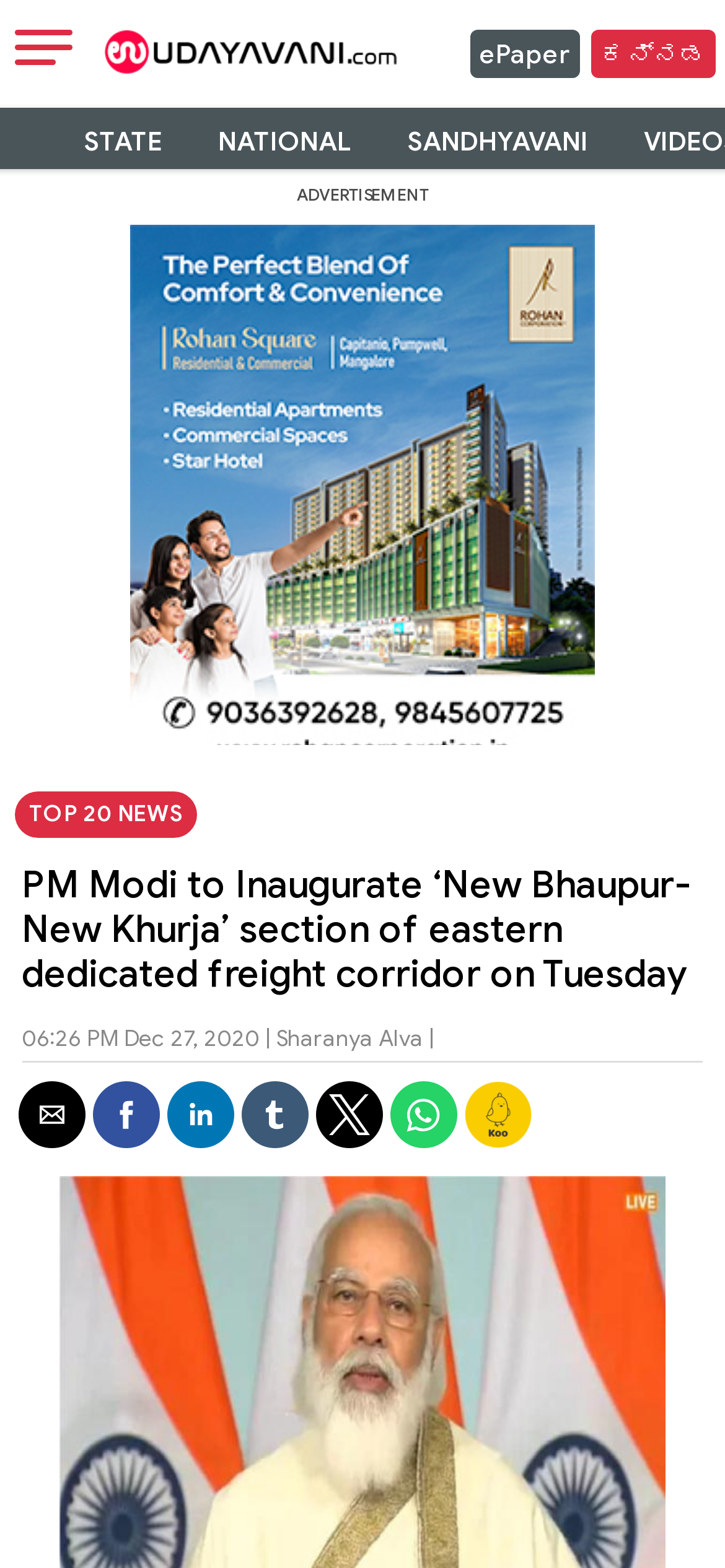Provide a one-word or one-phrase answer to the question:
What is the language of the webpage?

Kannada